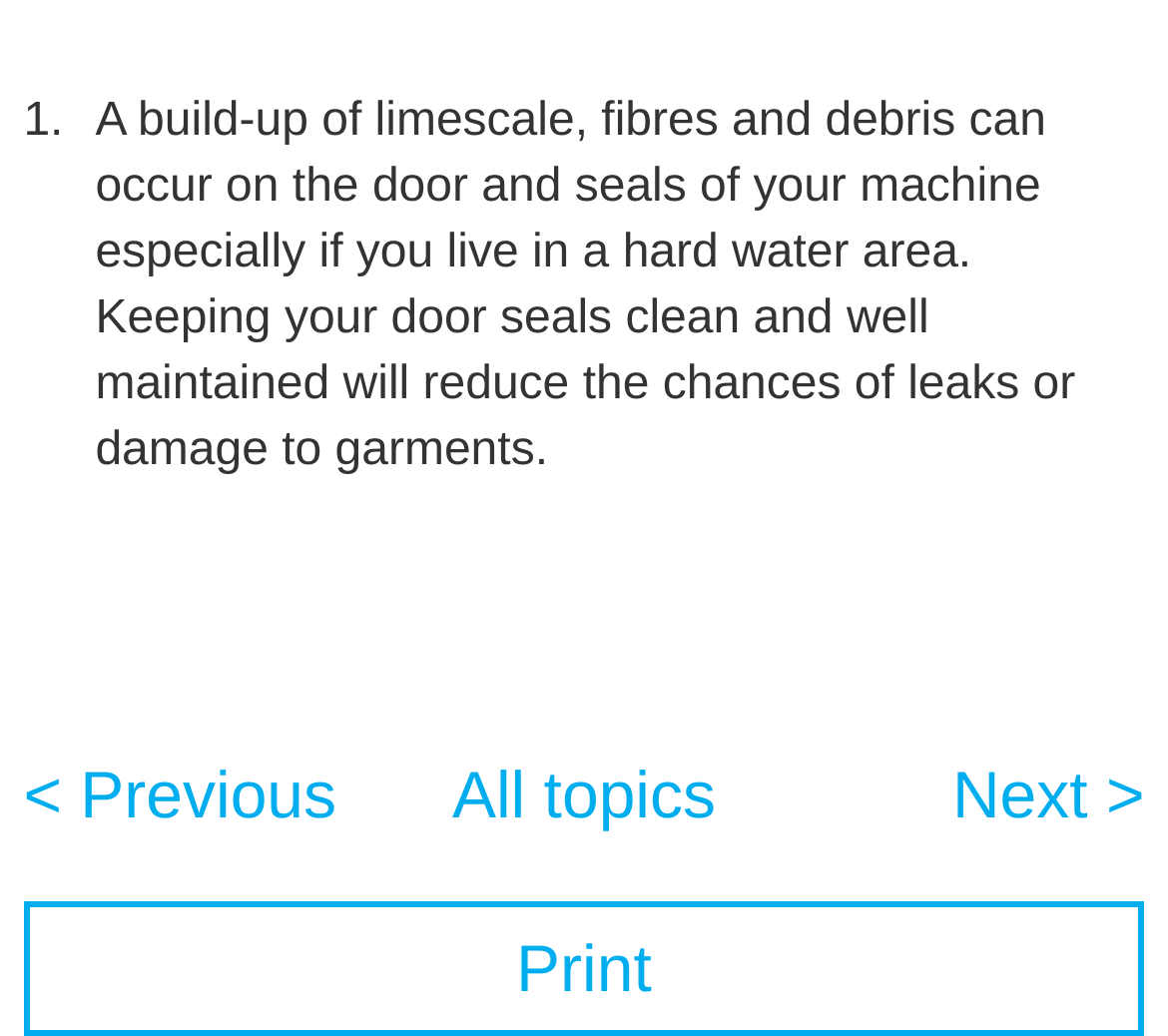How many links are available at the bottom of the page?
Look at the screenshot and respond with one word or a short phrase.

4